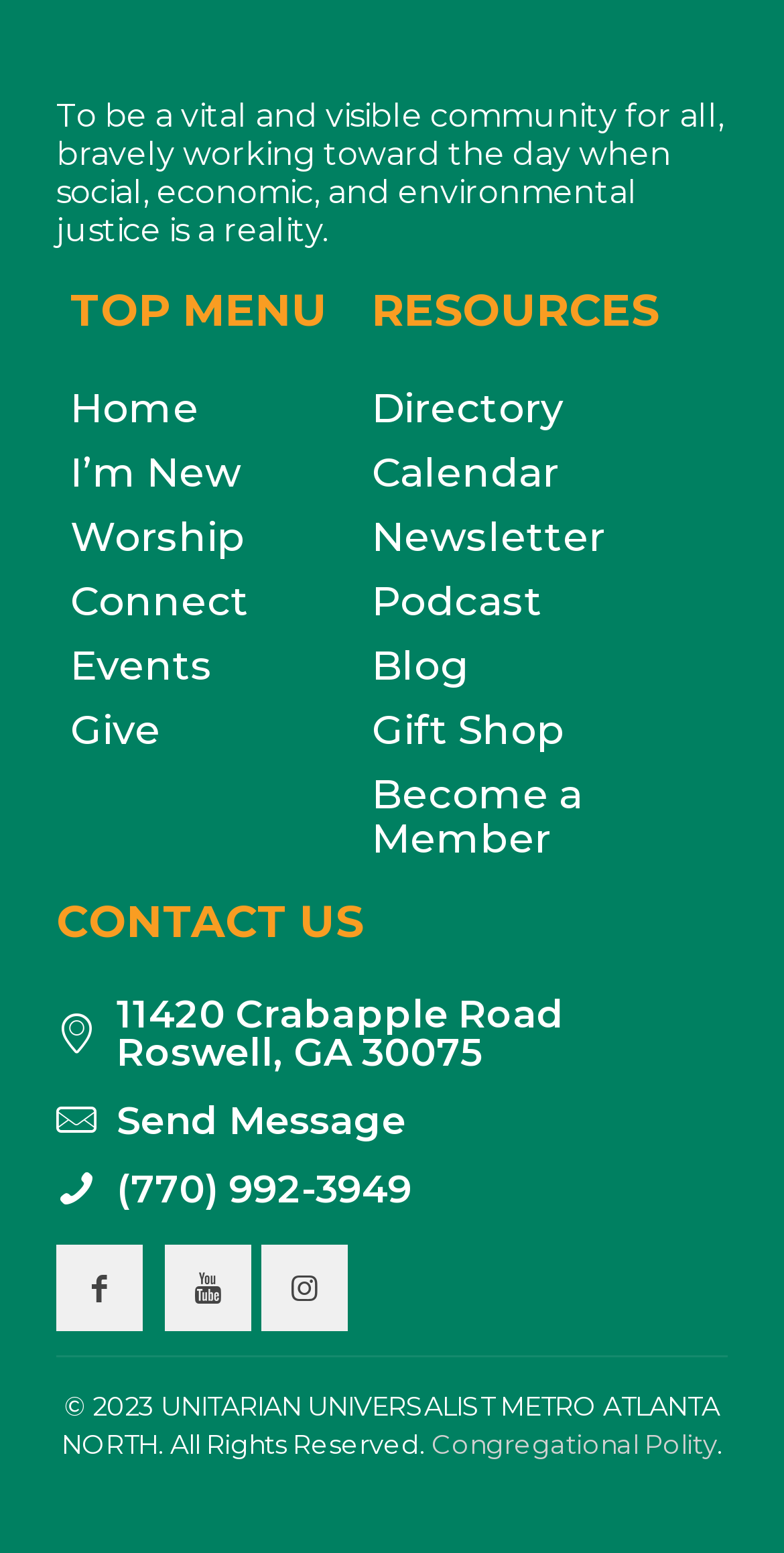What is the mission of this community?
Kindly offer a detailed explanation using the data available in the image.

The mission of this community is stated in the StaticText element at the top of the page, which says 'To be a vital and visible community for all, bravely working toward the day when social, economic, and environmental justice is a reality.'